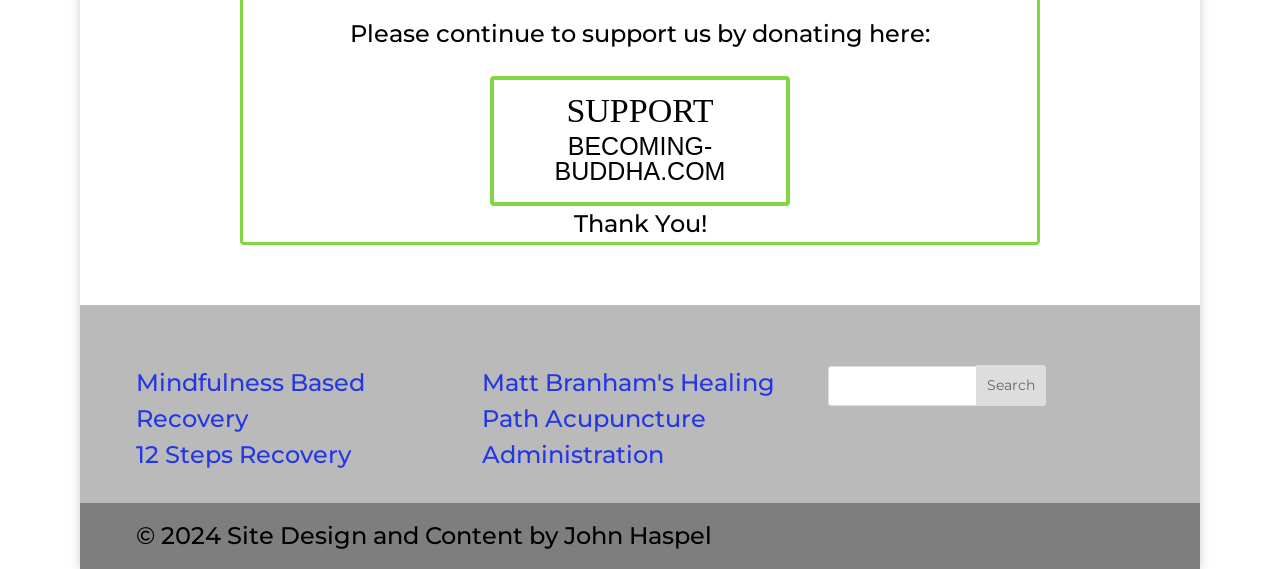What is the purpose of the link 'SUPPORT BECOMING-BUDDHA.COM'?
From the image, provide a succinct answer in one word or a short phrase.

Donation